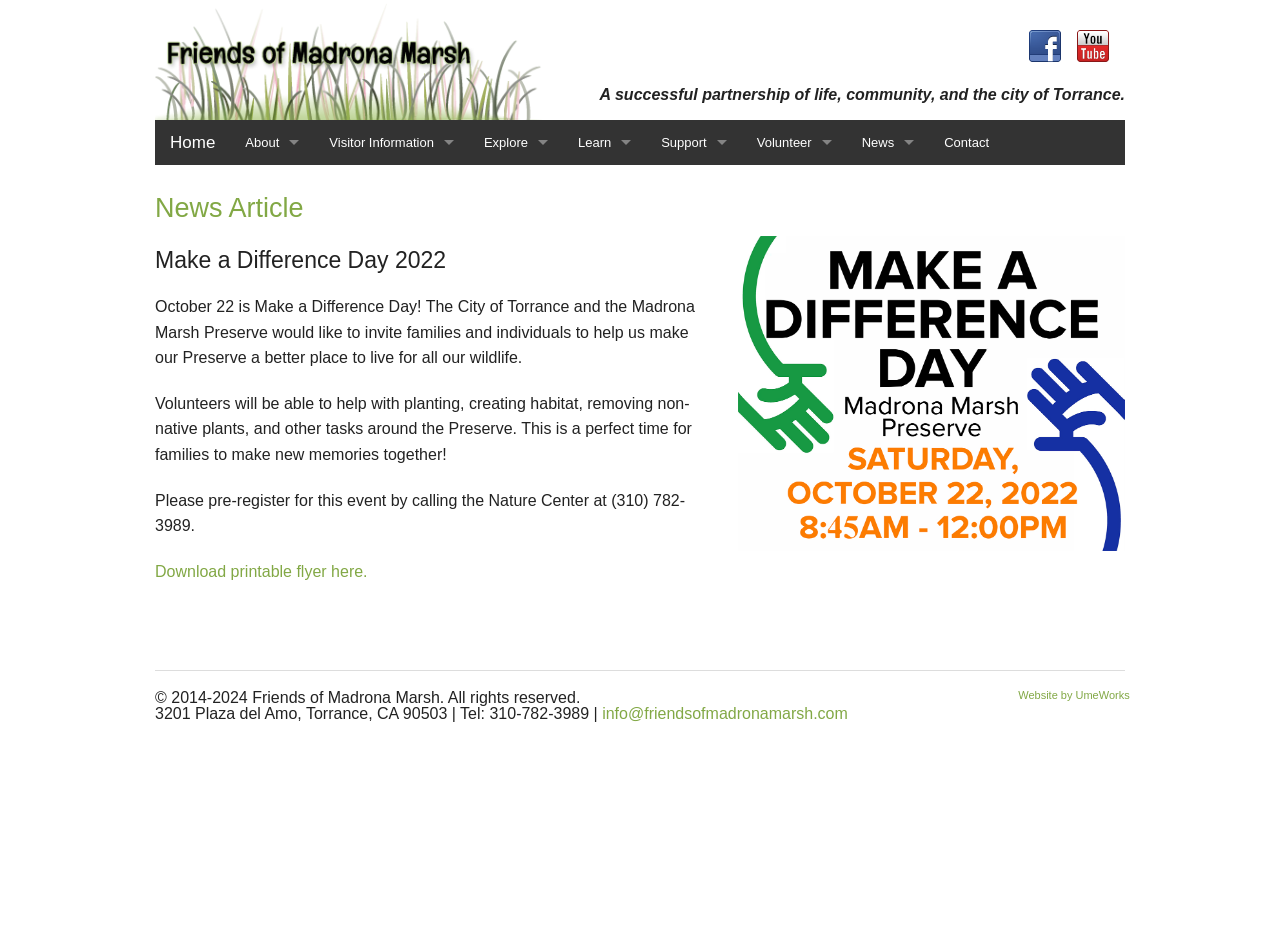Refer to the image and provide an in-depth answer to the question:
How many links are there in the top navigation menu?

I found the answer by counting the links in the top navigation menu, which are 'Home', 'About', 'Visitor Information', 'Explore', 'Learn', 'Support', 'Volunteer', and 'News'. This suggests that there are indeed 8 links in the top navigation menu.